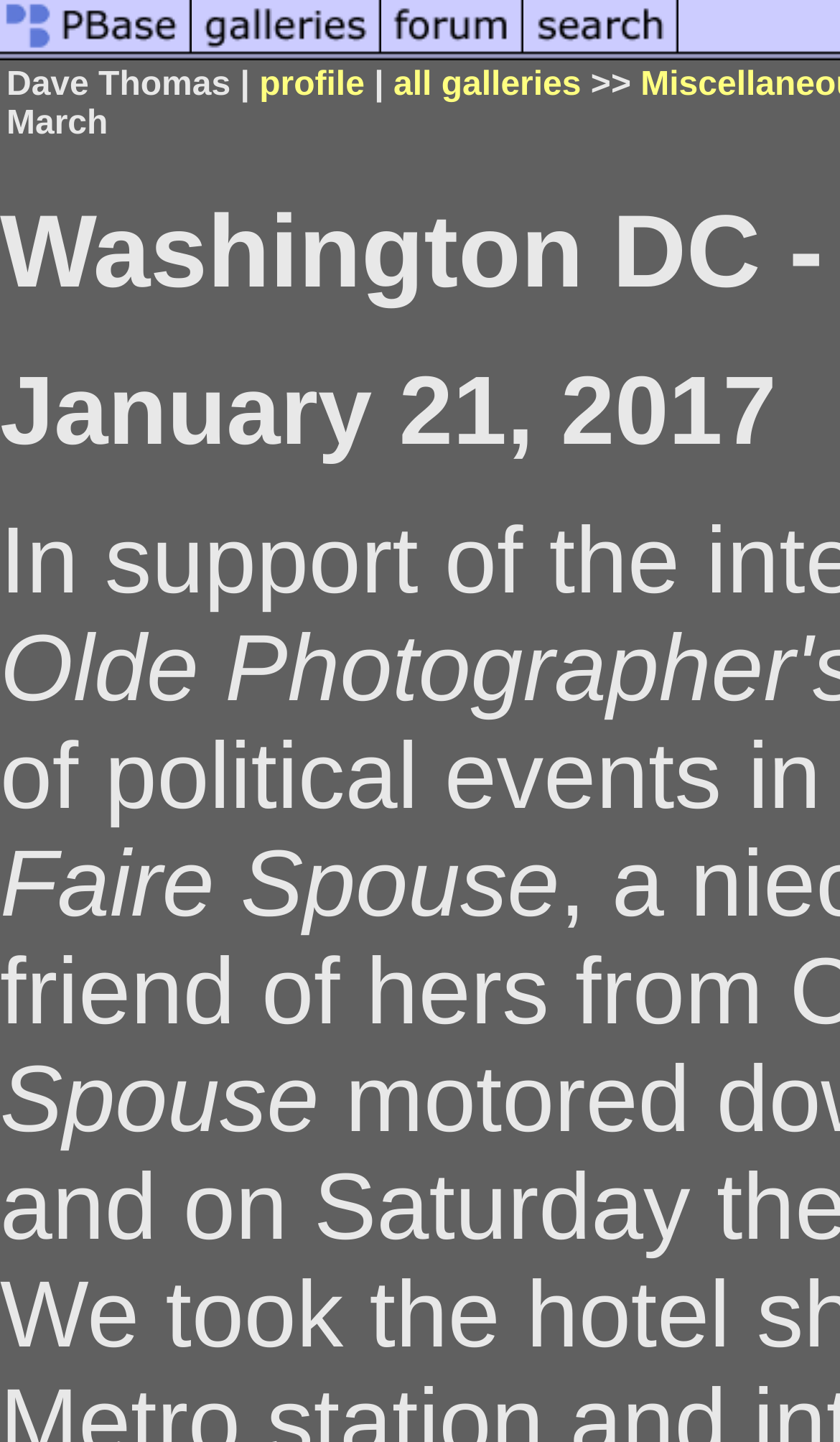What is the main theme of this webpage?
Using the image, answer in one word or phrase.

Women's March Photo Gallery